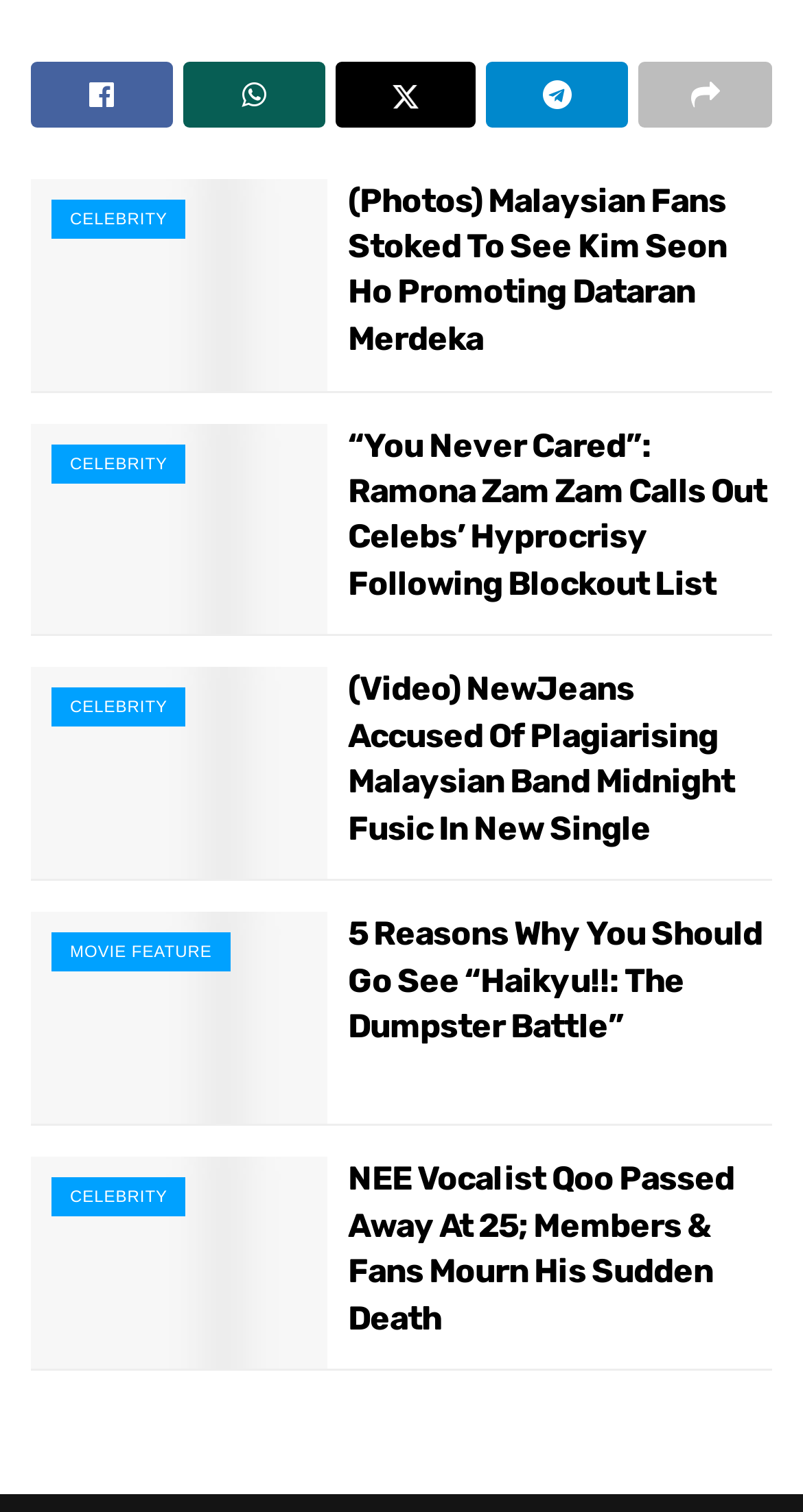Locate the bounding box coordinates of the item that should be clicked to fulfill the instruction: "Get started with homebuying".

None